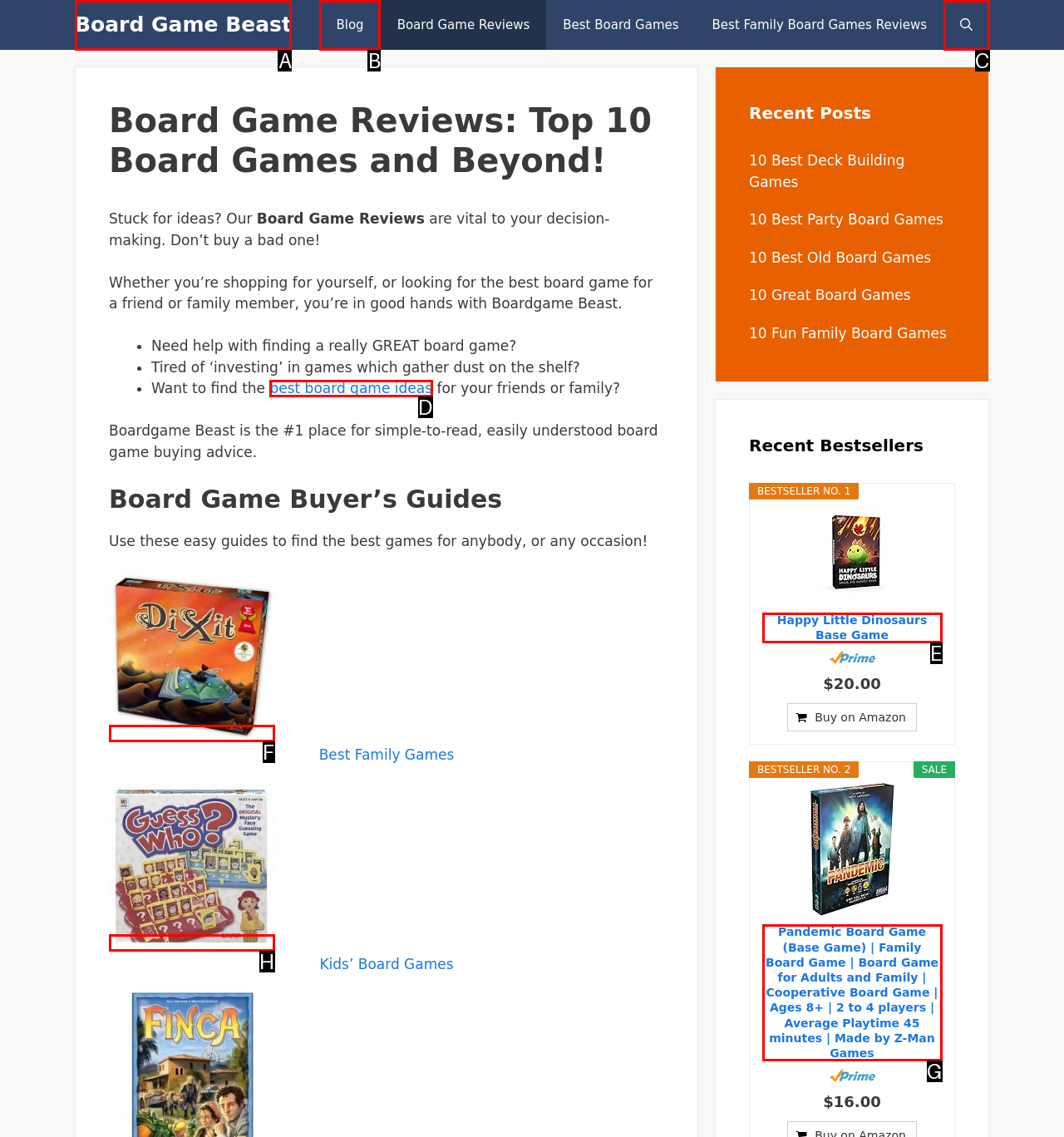Tell me which one HTML element best matches the description: Happy Little Dinosaurs Base Game Answer with the option's letter from the given choices directly.

E